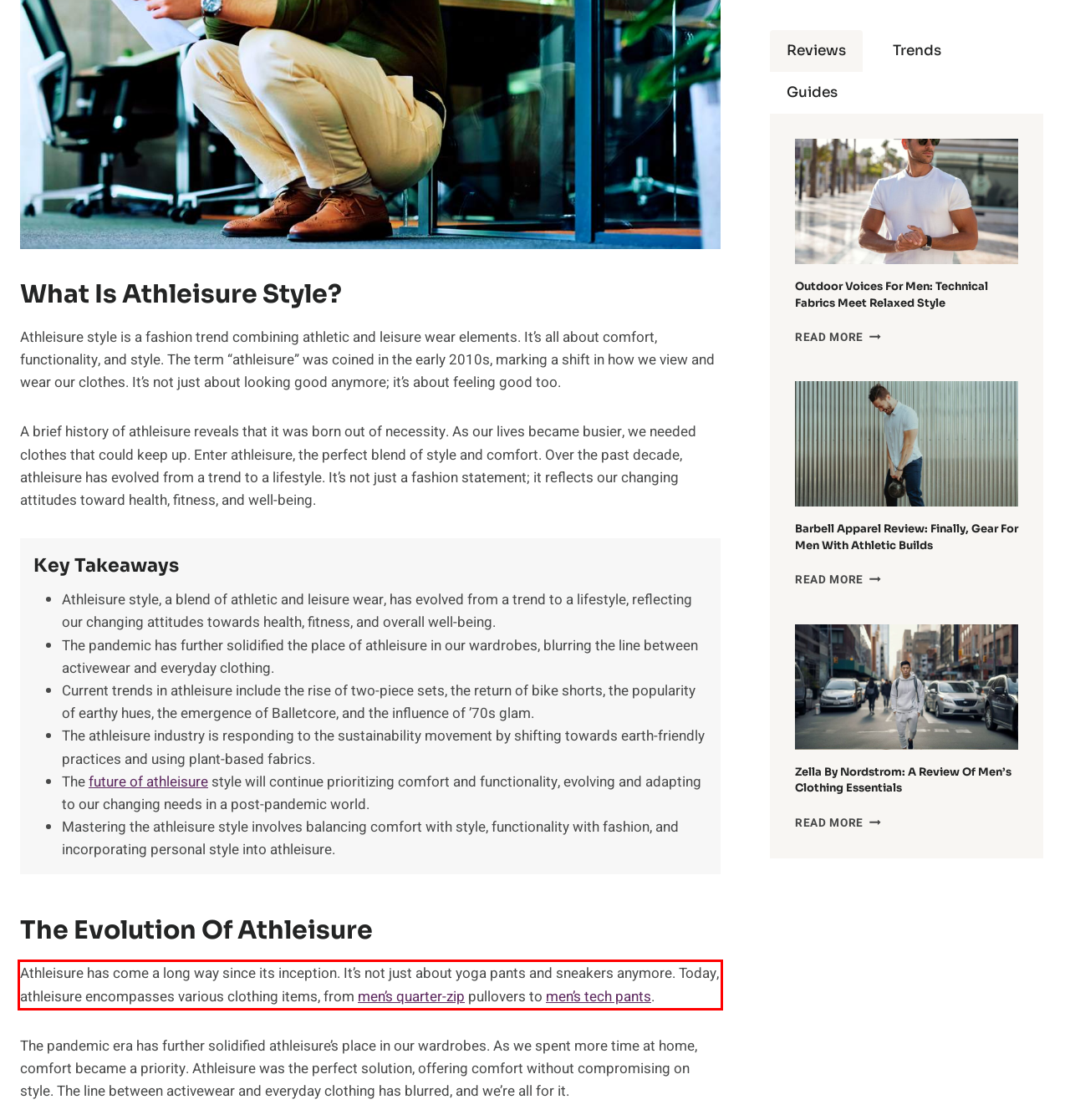From the provided screenshot, extract the text content that is enclosed within the red bounding box.

Athleisure has come a long way since its inception. It’s not just about yoga pants and sneakers anymore. Today, athleisure encompasses various clothing items, from men’s quarter-zip pullovers to men’s tech pants.